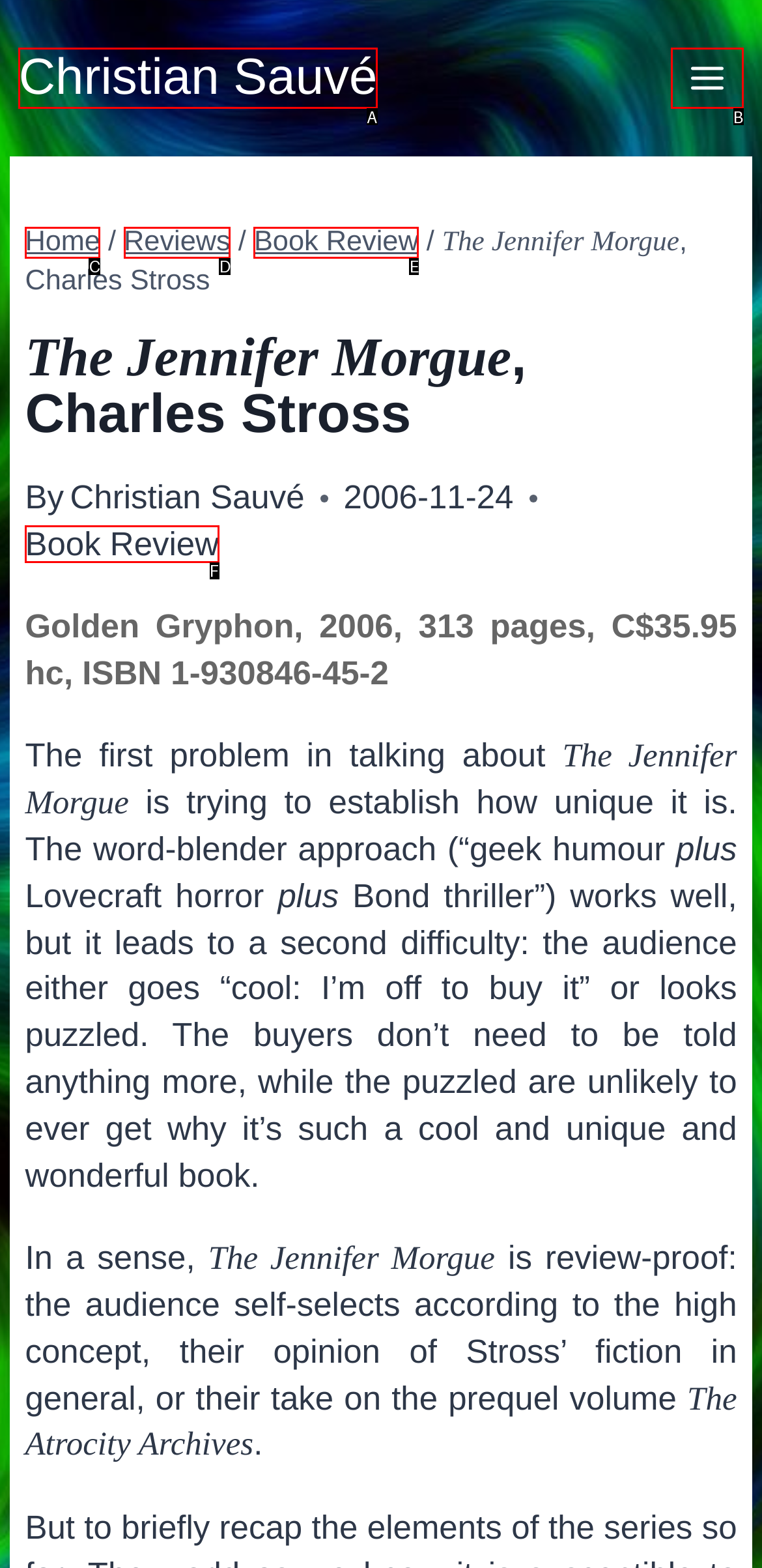Determine which option matches the description: Back. Answer using the letter of the option.

None